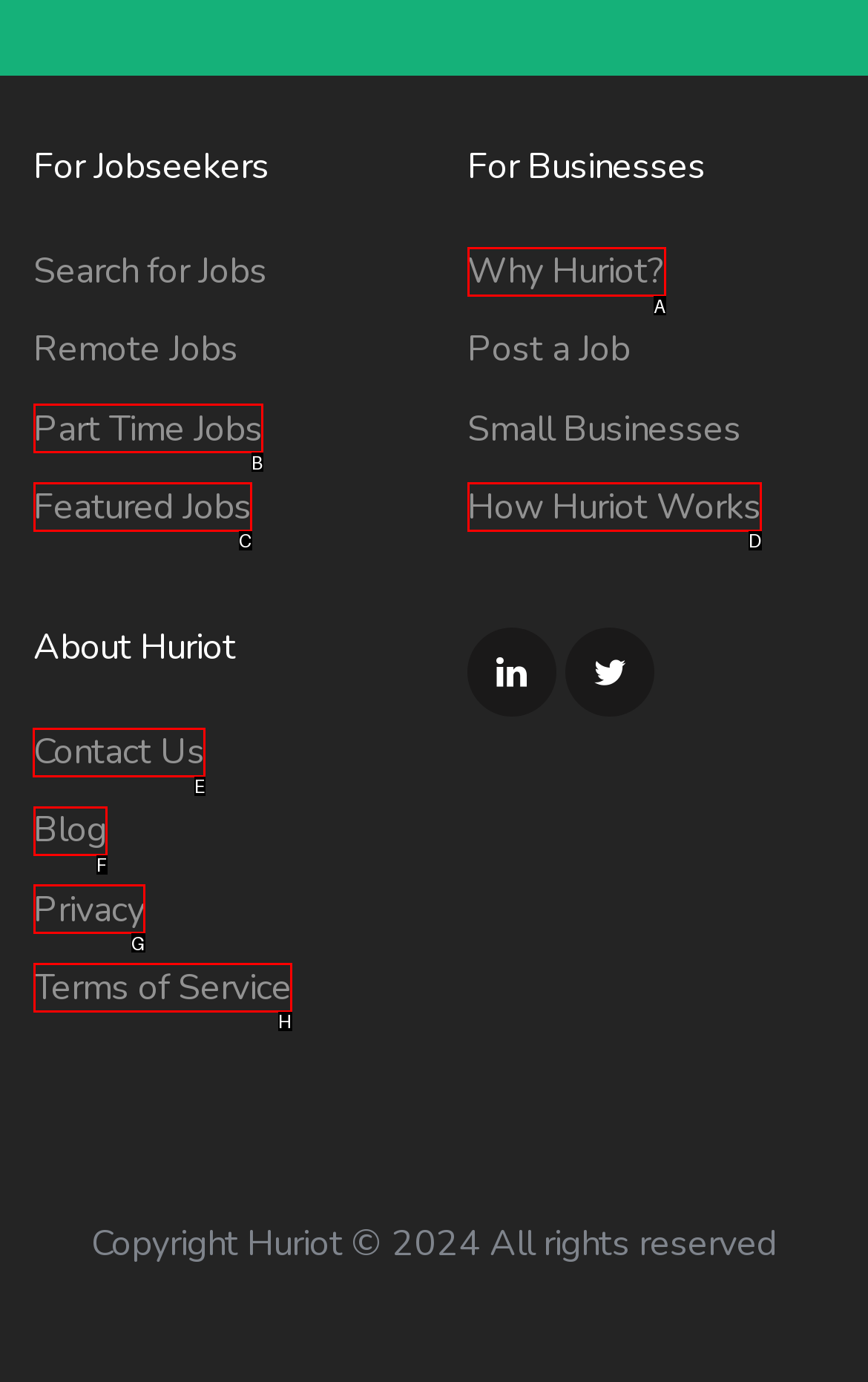Select the letter associated with the UI element you need to click to perform the following action: Contact Us
Reply with the correct letter from the options provided.

E